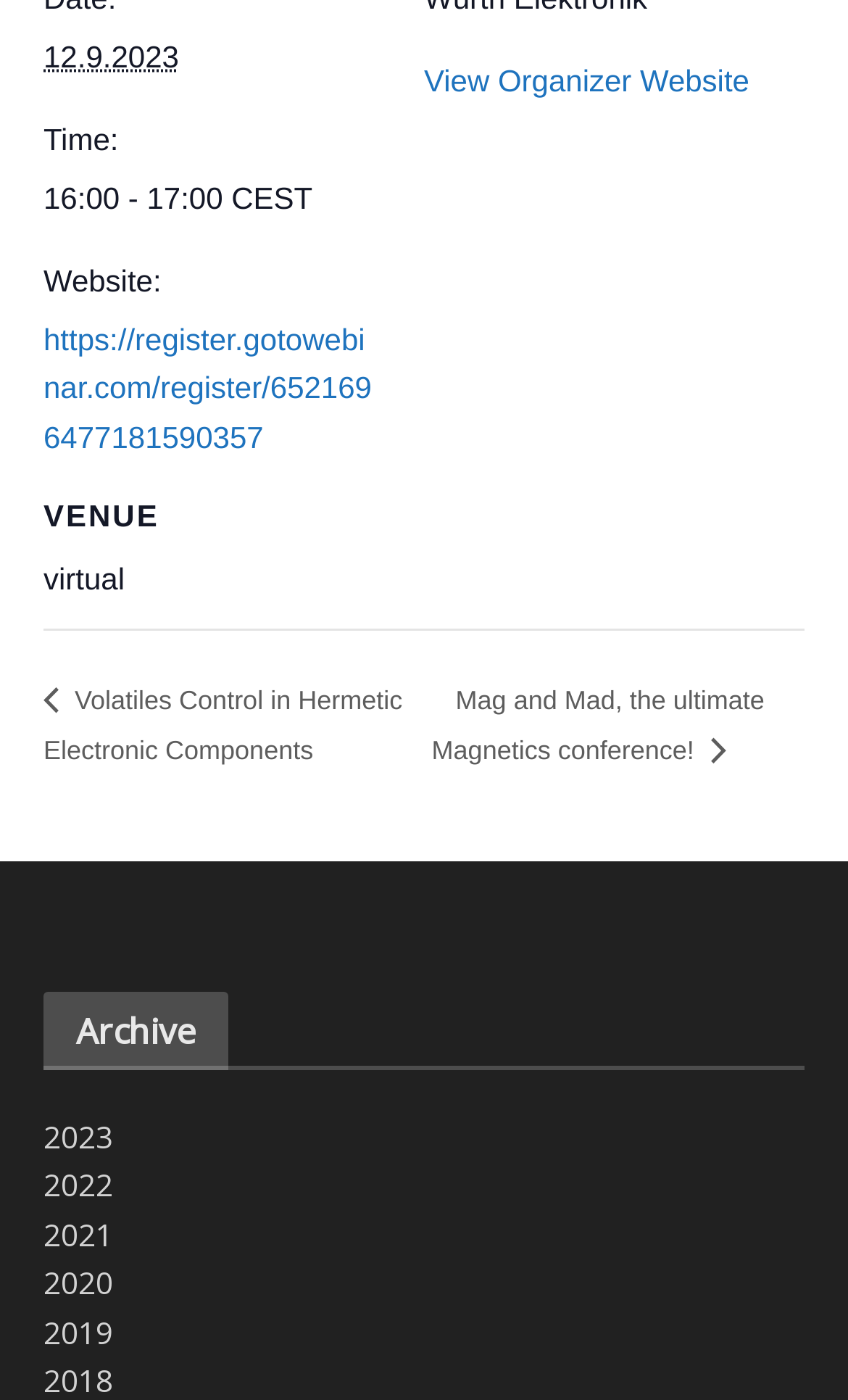Please identify the bounding box coordinates of the element on the webpage that should be clicked to follow this instruction: "visit organizer website". The bounding box coordinates should be given as four float numbers between 0 and 1, formatted as [left, top, right, bottom].

[0.5, 0.046, 0.884, 0.071]